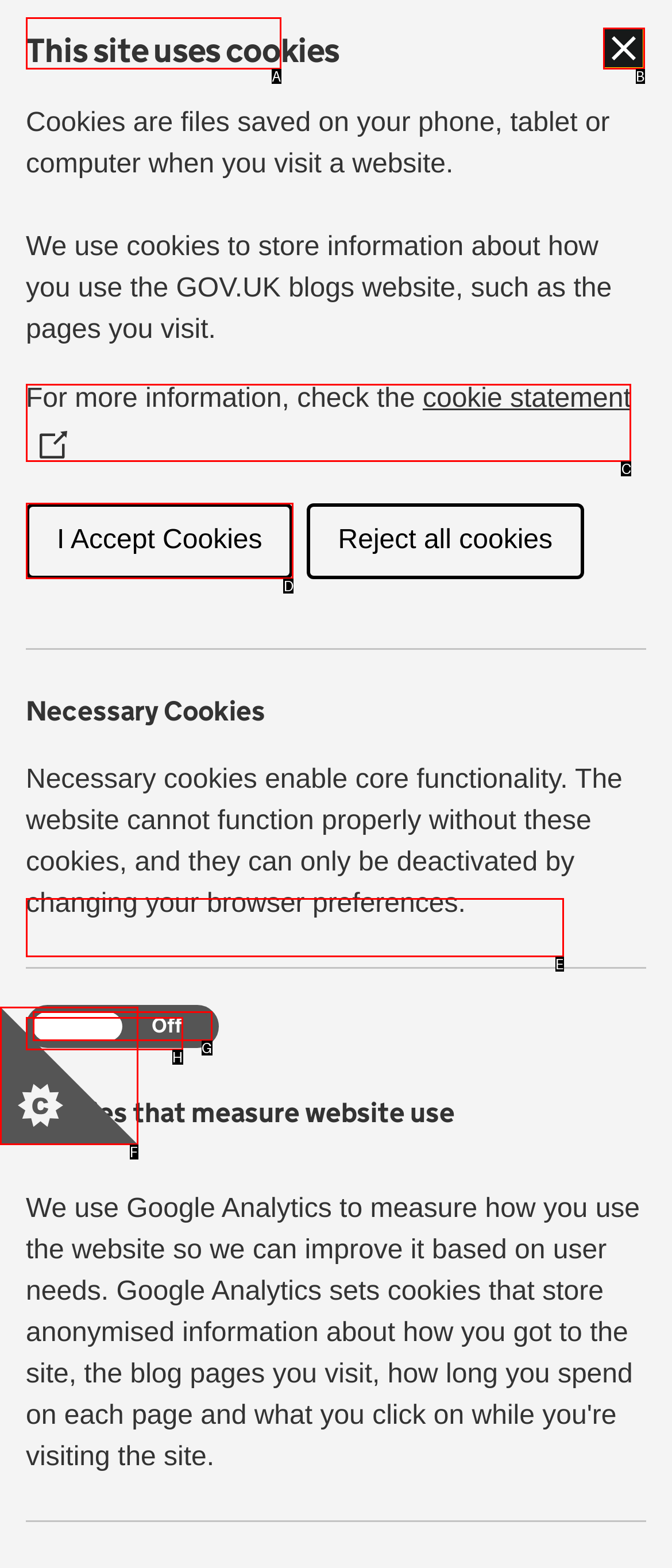Select the HTML element that best fits the description: I Accept Cookies
Respond with the letter of the correct option from the choices given.

D